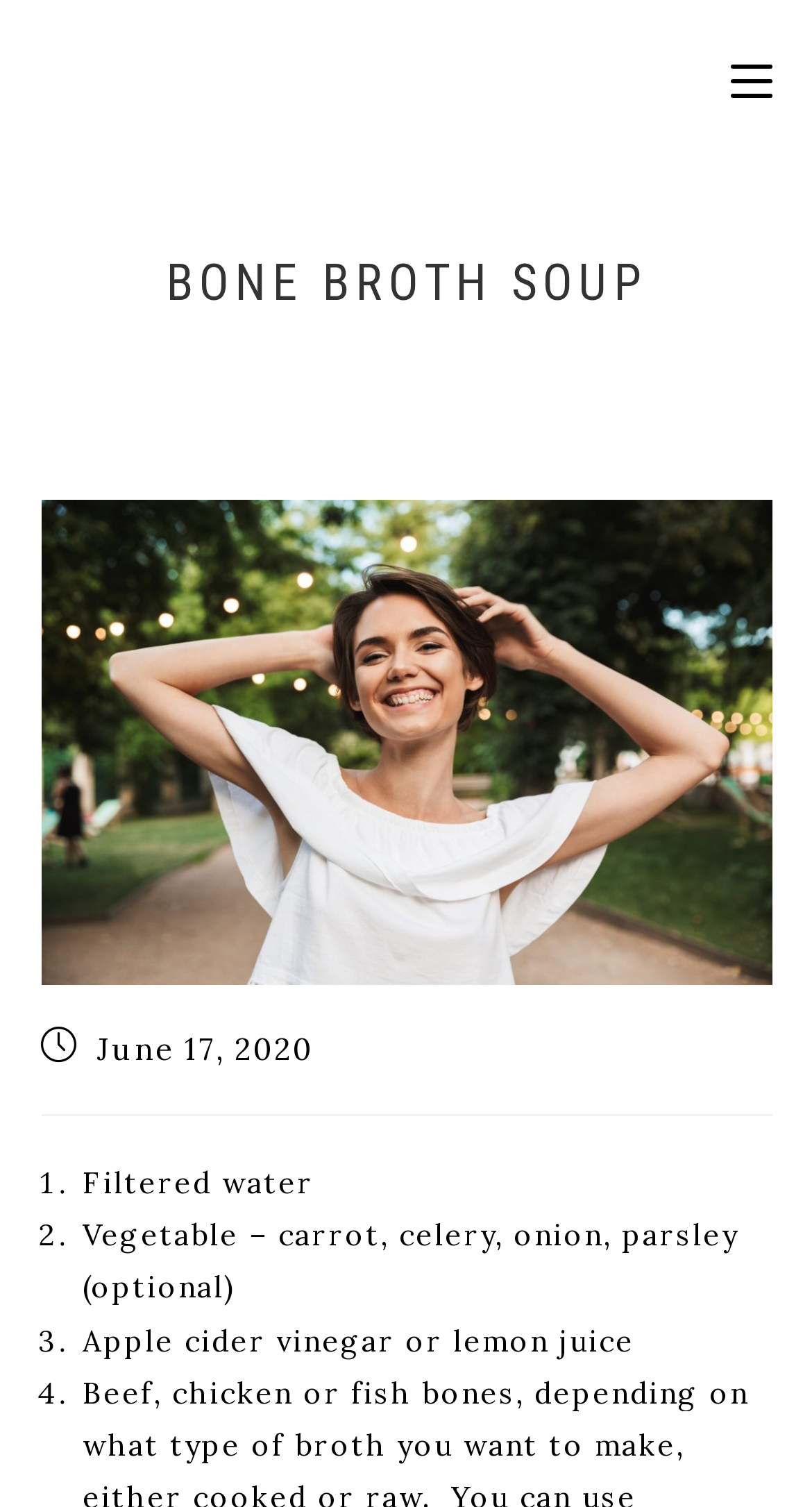Answer the question briefly using a single word or phrase: 
What is the image description on the webpage?

You are currently viewing Bone Broth Soup